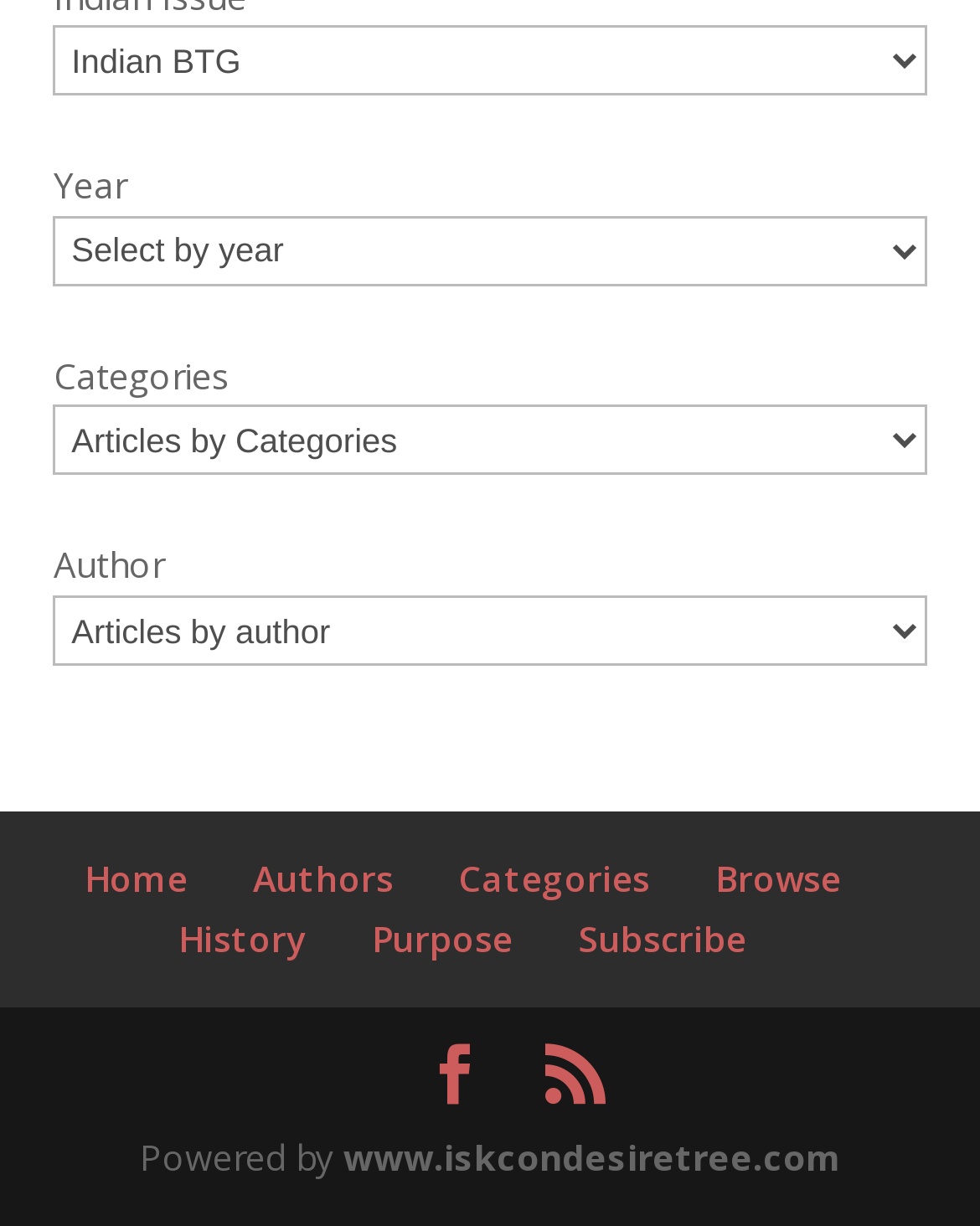Respond with a single word or phrase for the following question: 
How many links are there in the footer section?

9